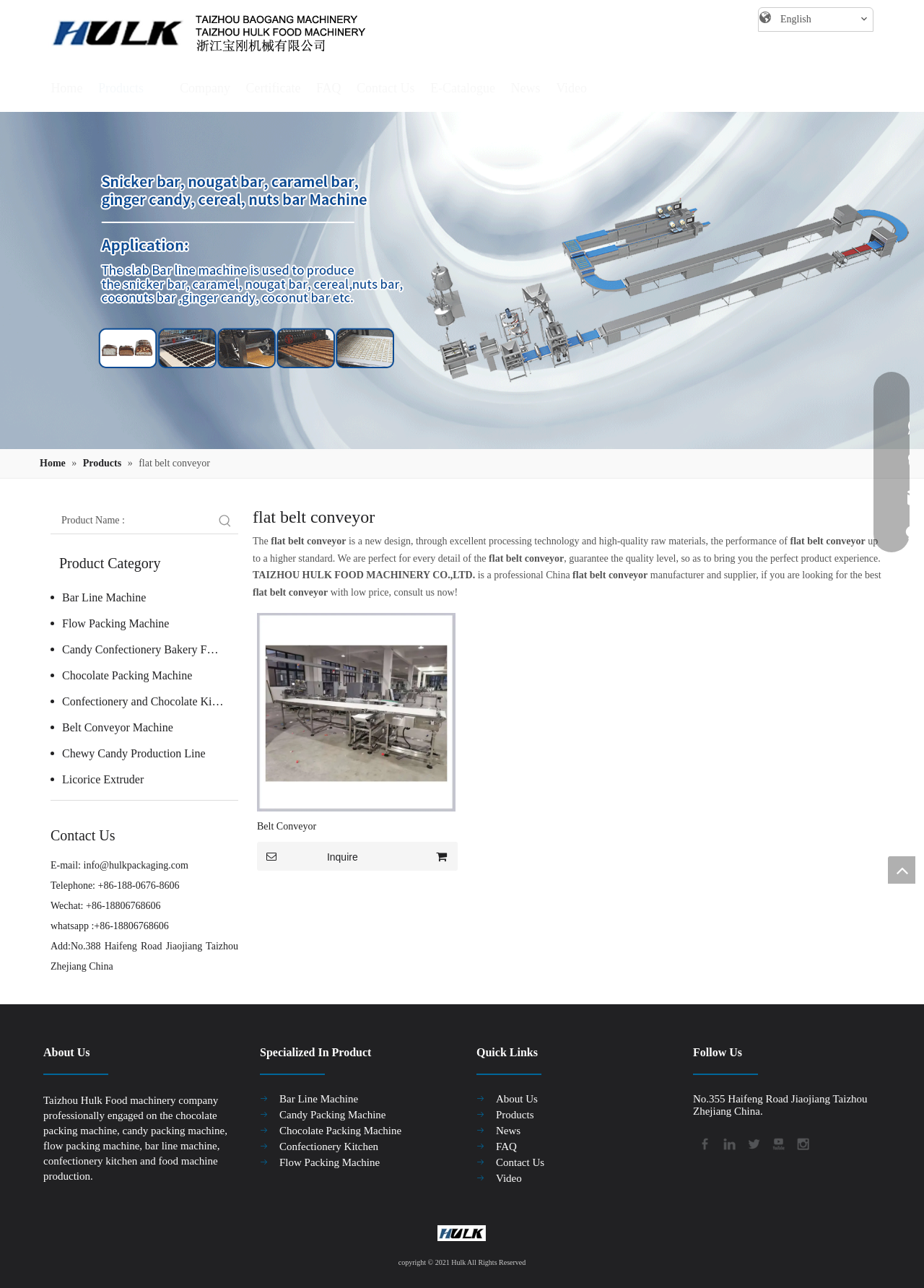Pinpoint the bounding box coordinates of the area that should be clicked to complete the following instruction: "Search for products". The coordinates must be given as four float numbers between 0 and 1, i.e., [left, top, right, bottom].

[0.143, 0.394, 0.23, 0.414]